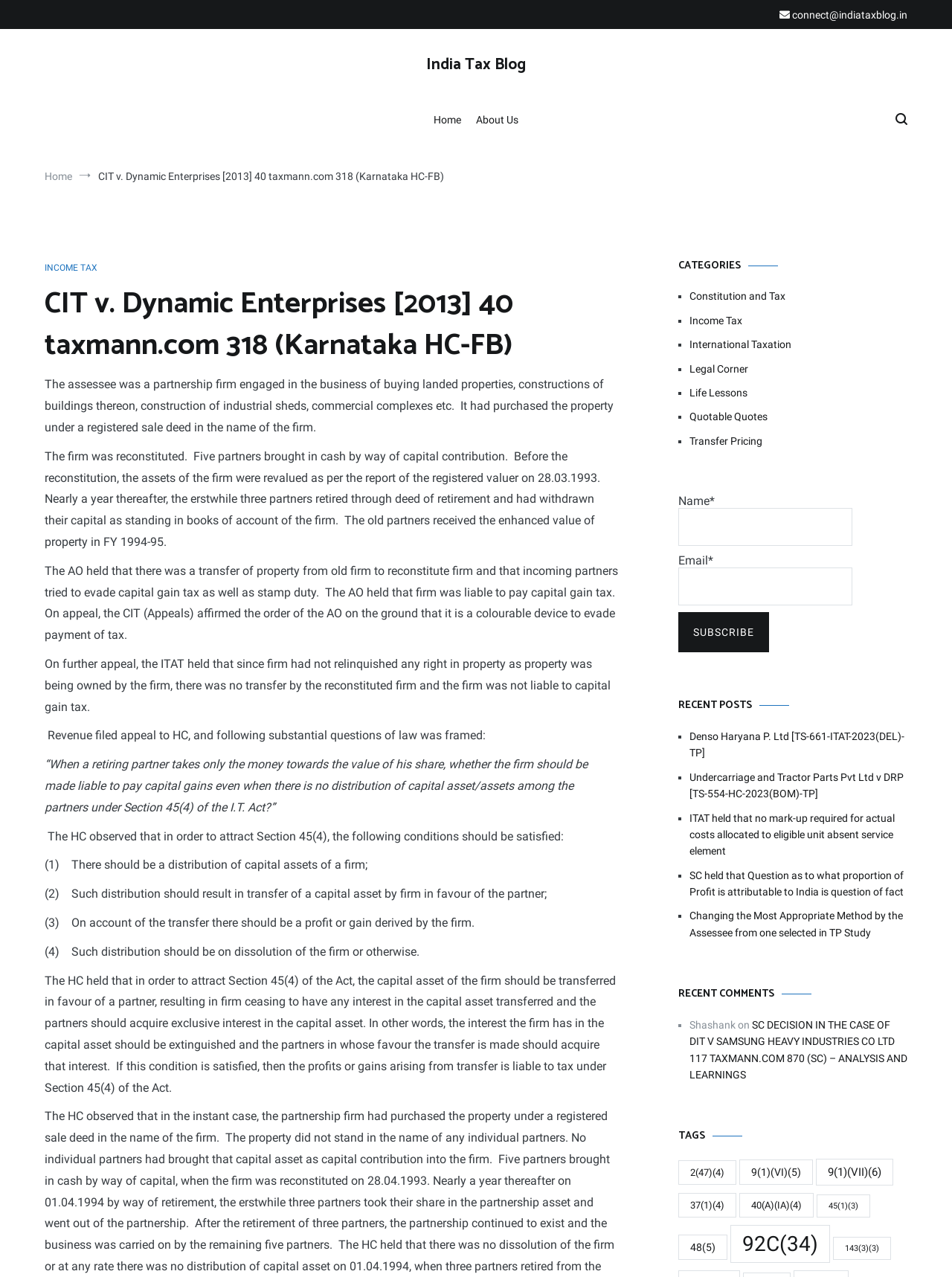Provide the bounding box coordinates for the UI element that is described by this text: "parent_node: Name* name="submit" value="Subscribe"". The coordinates should be in the form of four float numbers between 0 and 1: [left, top, right, bottom].

[0.712, 0.48, 0.808, 0.511]